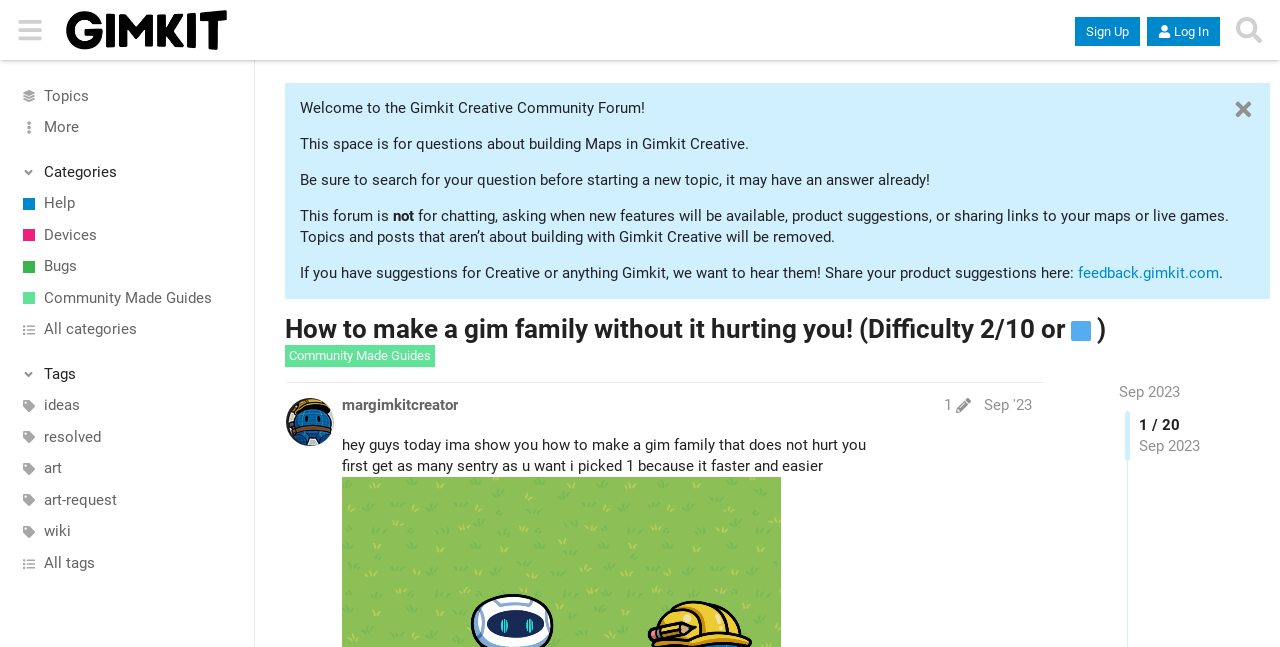What is the difficulty level of the guide?
Could you answer the question in a detailed manner, providing as much information as possible?

I found this answer by looking at the heading 'How to make a gim family without it hurting you! (Difficulty 2/10 or blue_square )' which is located in the middle of the webpage.